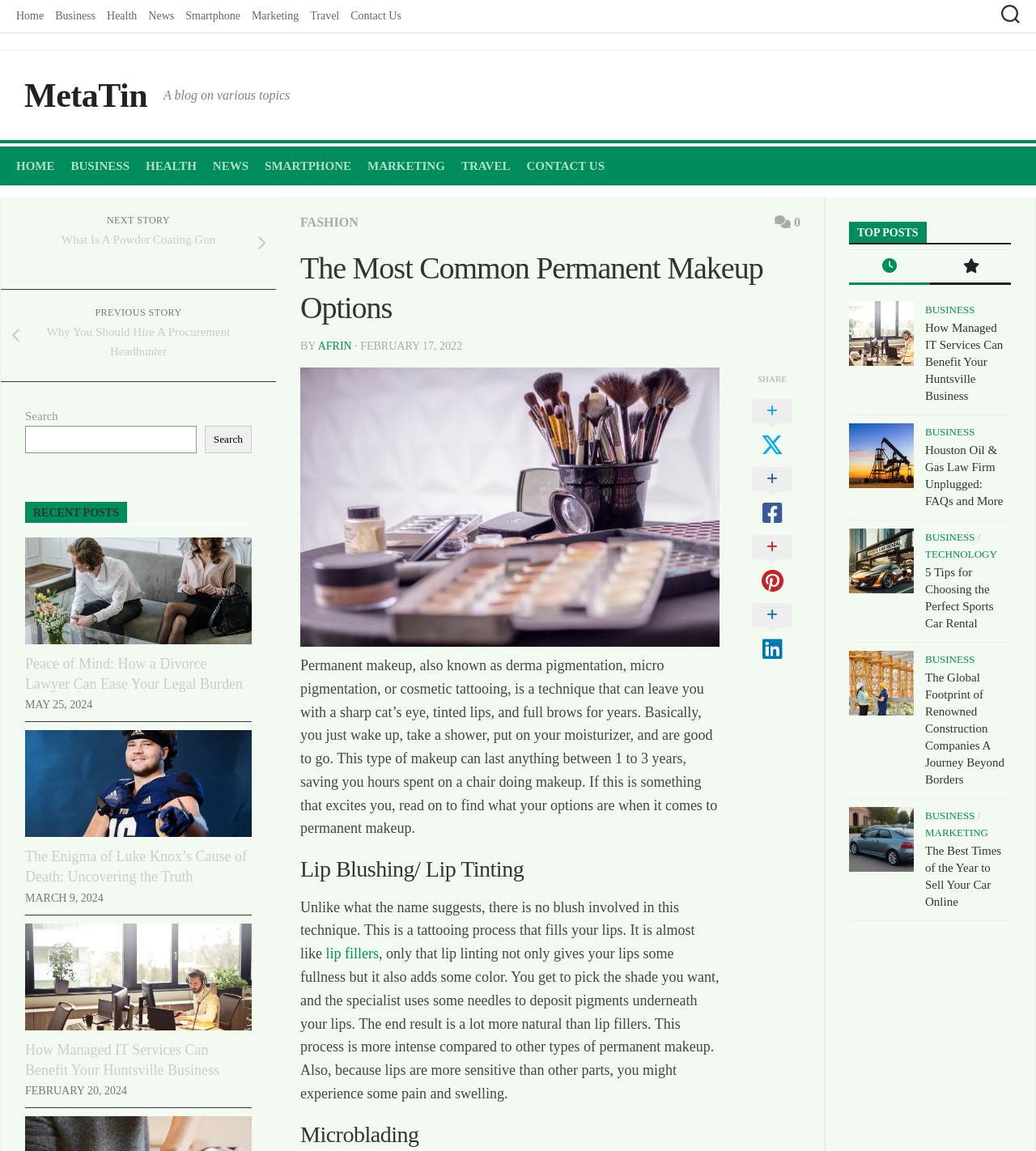Can you give a comprehensive explanation to the question given the content of the image?
What is the purpose of lip blushing?

According to the article, lip blushing is a tattooing process that not only gives lips some fullness but also adds some color, and the end result is a lot more natural than lip fillers.